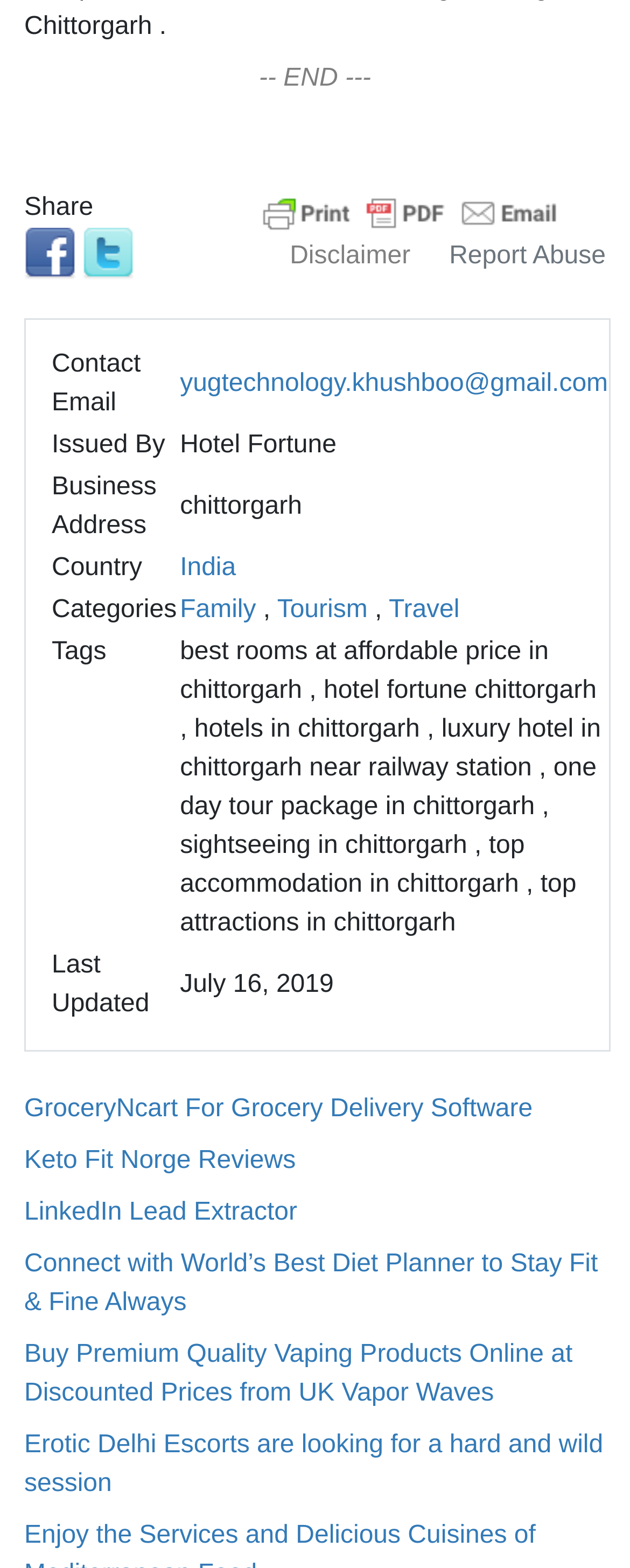Find the bounding box coordinates of the element's region that should be clicked in order to follow the given instruction: "View contact email". The coordinates should consist of four float numbers between 0 and 1, i.e., [left, top, right, bottom].

[0.286, 0.236, 0.965, 0.254]